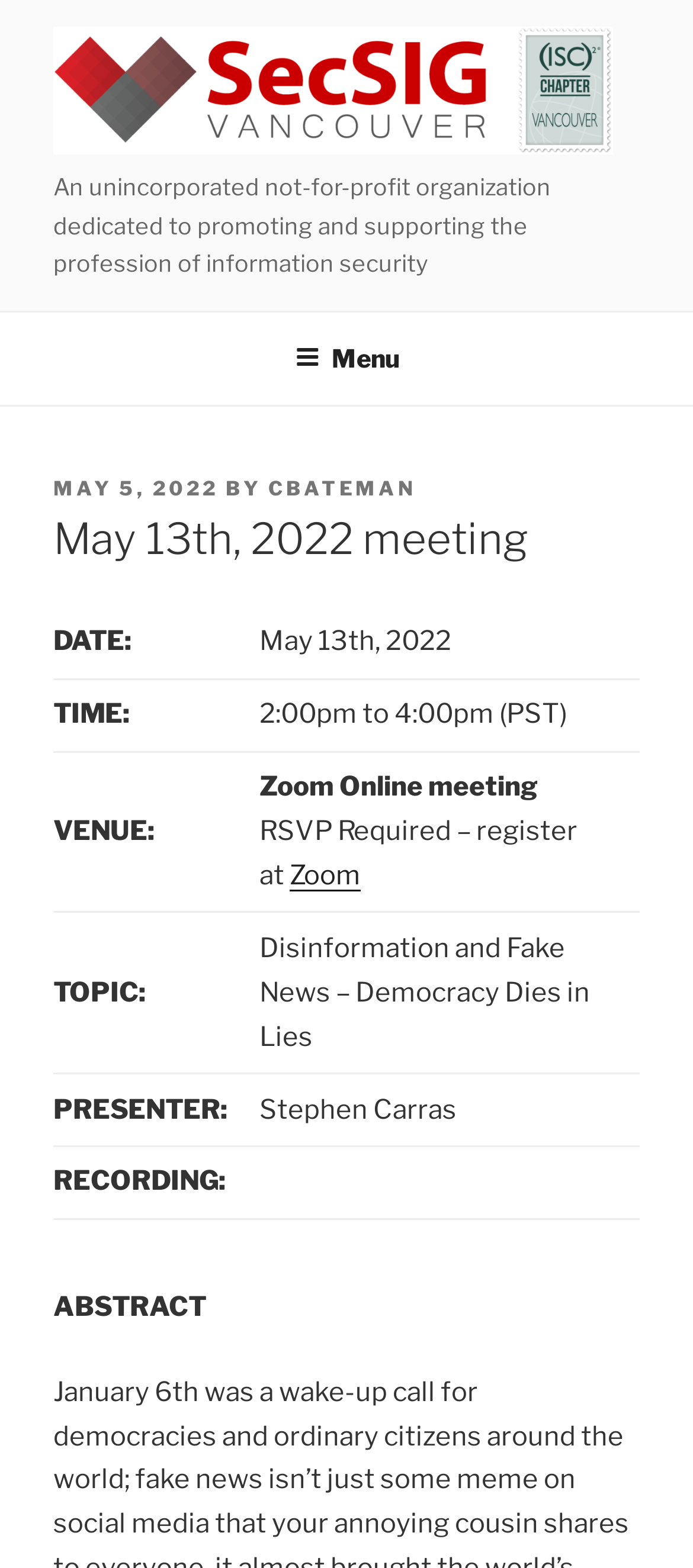Please respond to the question using a single word or phrase:
What is the date of the meeting?

May 13th, 2022